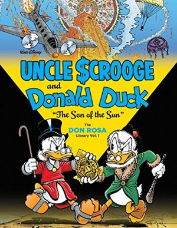What color is Donald Duck's outfit?
Give a thorough and detailed response to the question.

In the image, Donald Duck is shown wearing a green outfit, which is a distinctive part of his character's visual identity.